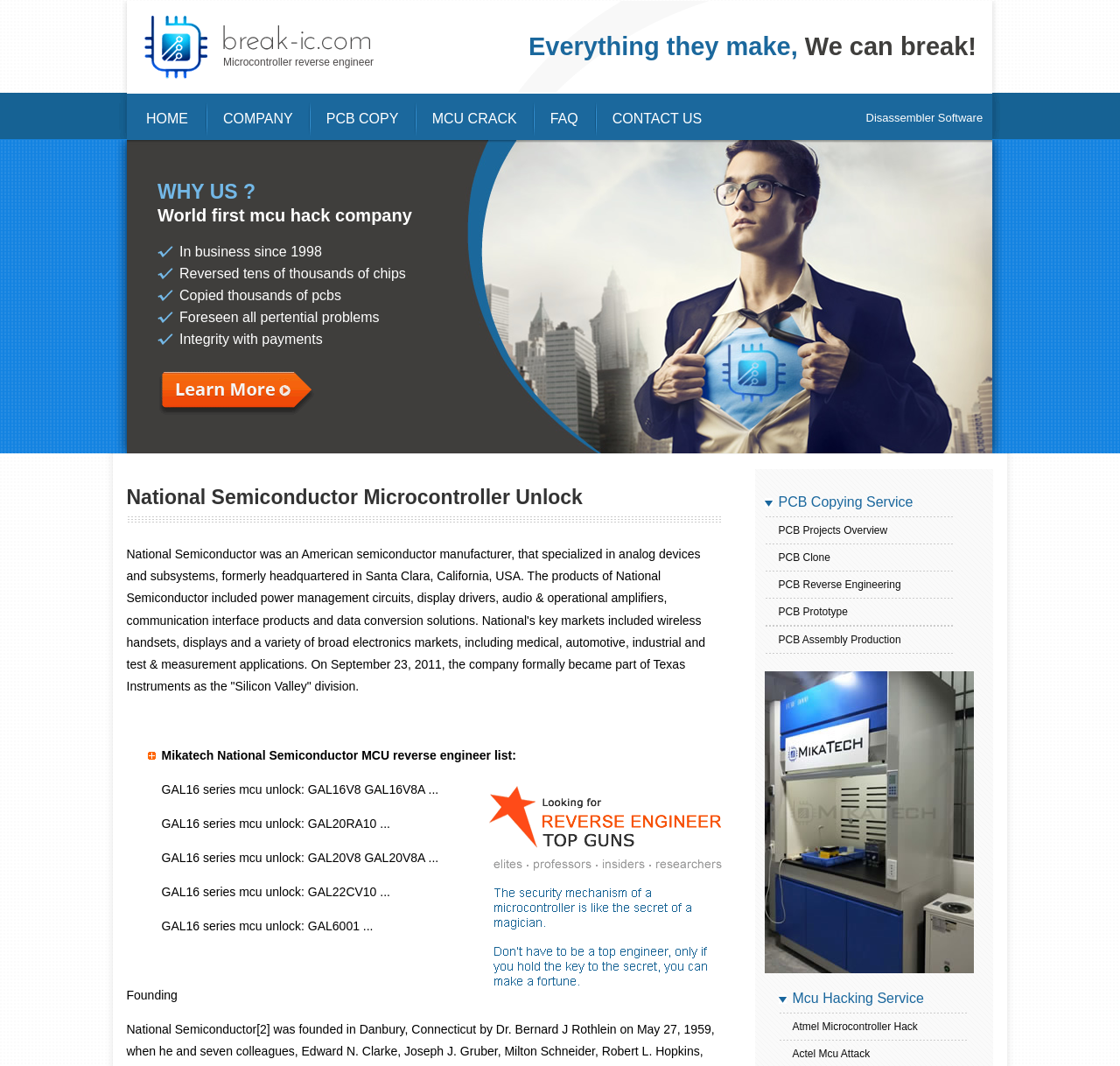Given the webpage screenshot and the description, determine the bounding box coordinates (top-left x, top-left y, bottom-right x, bottom-right y) that define the location of the UI element matching this description: COMPANY

[0.185, 0.089, 0.276, 0.131]